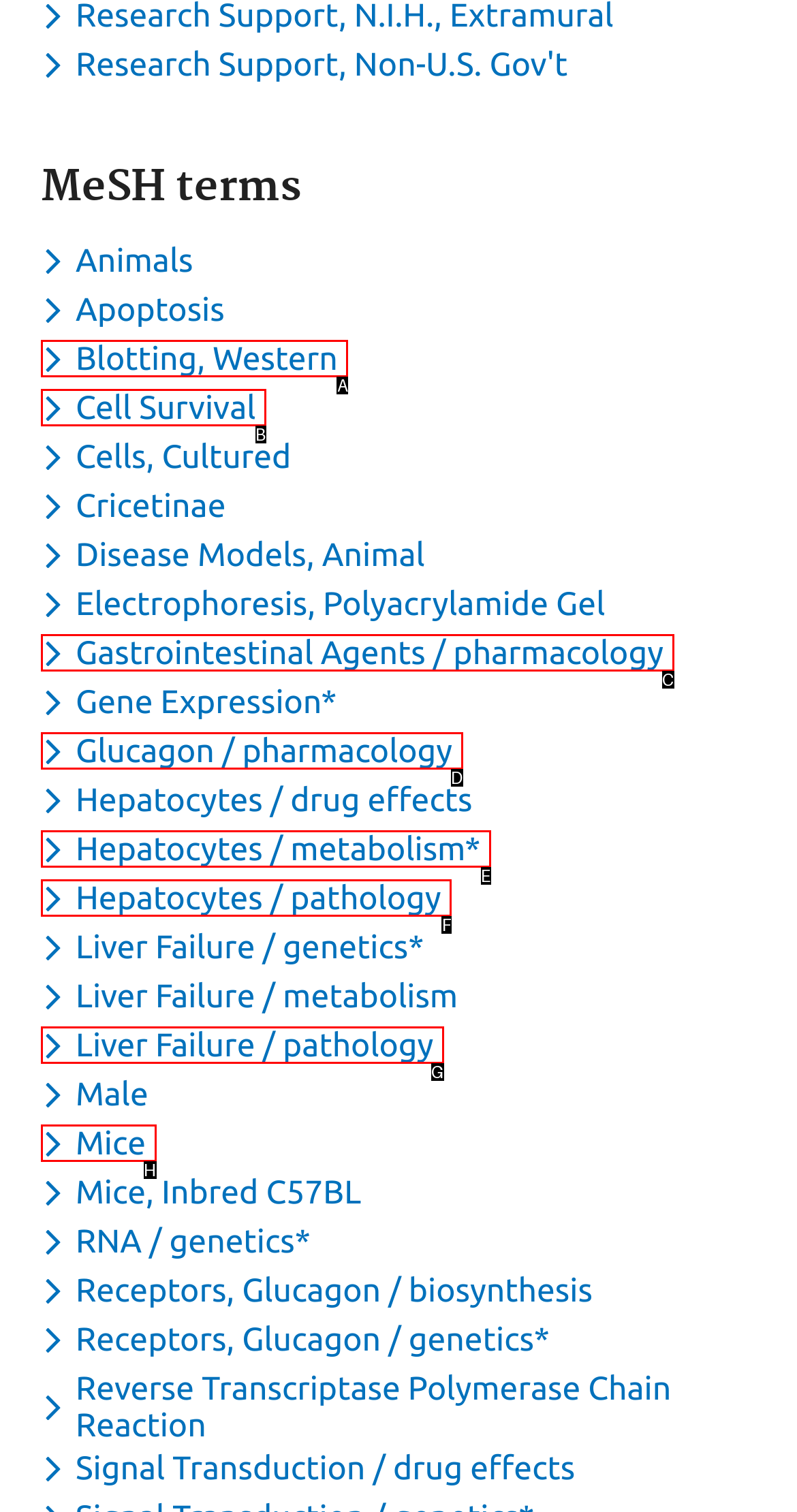Identify the HTML element that best fits the description: Cell Survival. Respond with the letter of the corresponding element.

B